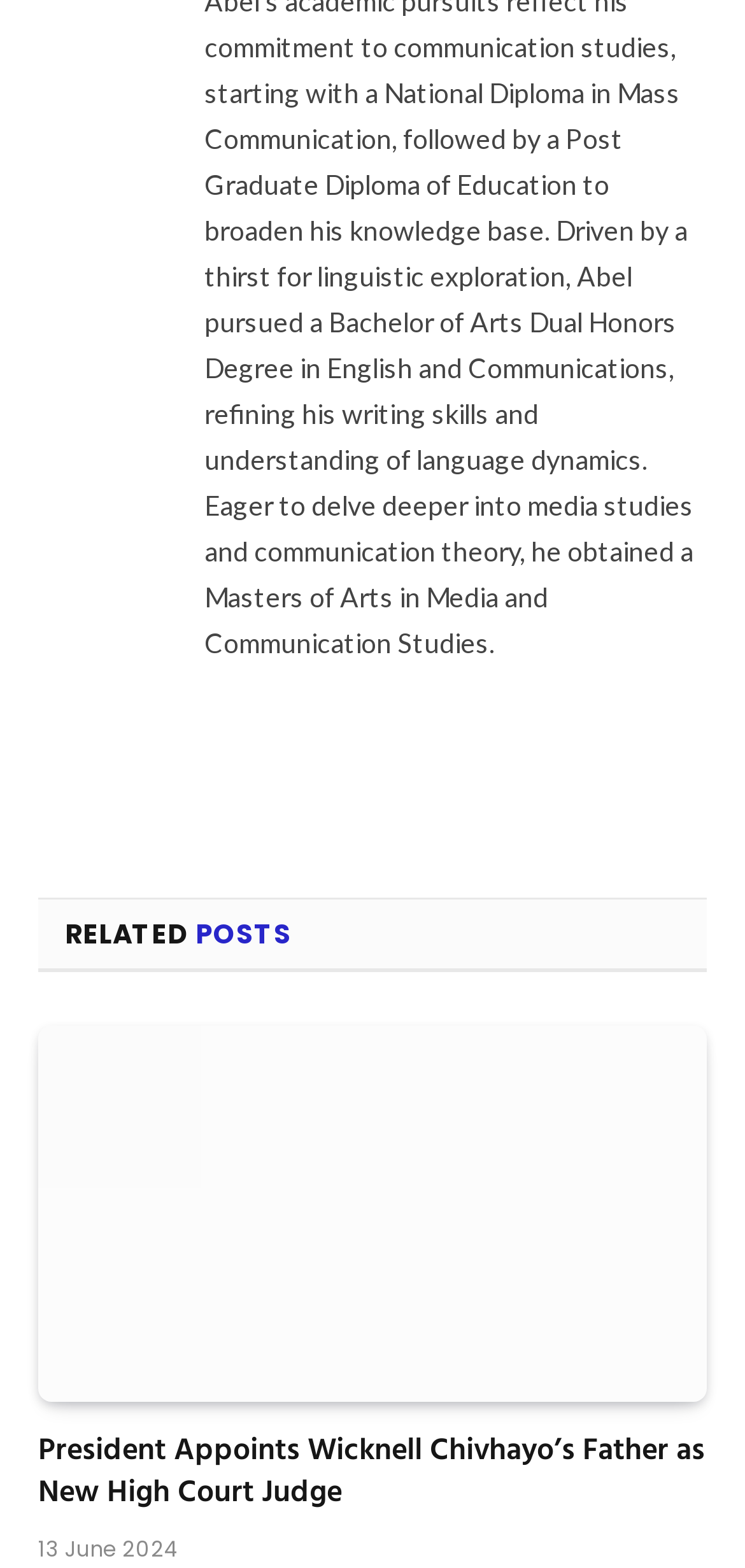Answer the question using only a single word or phrase: 
What is the title of the first related post?

President Appoints Wicknell Chivhayo's Father as New High Court Judge